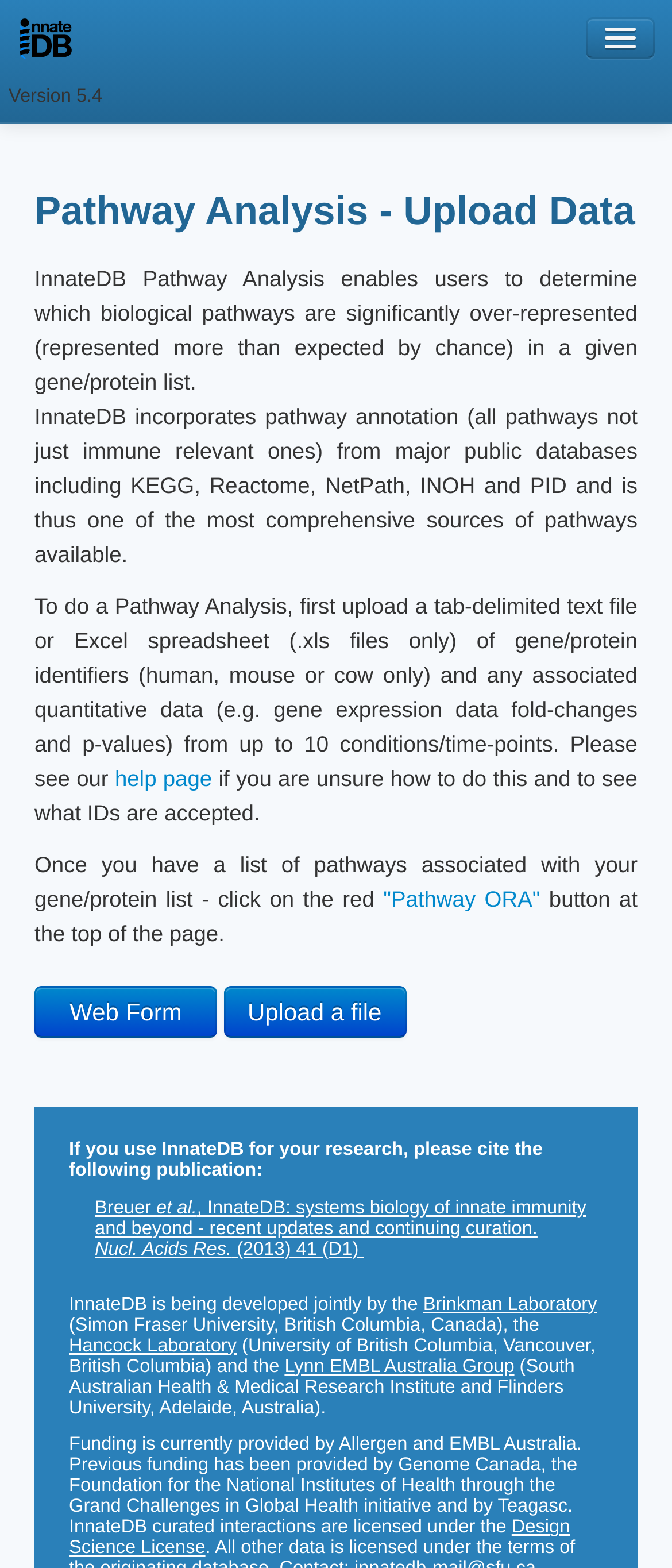What is the current version of InnateDB?
Look at the image and provide a short answer using one word or a phrase.

5.4